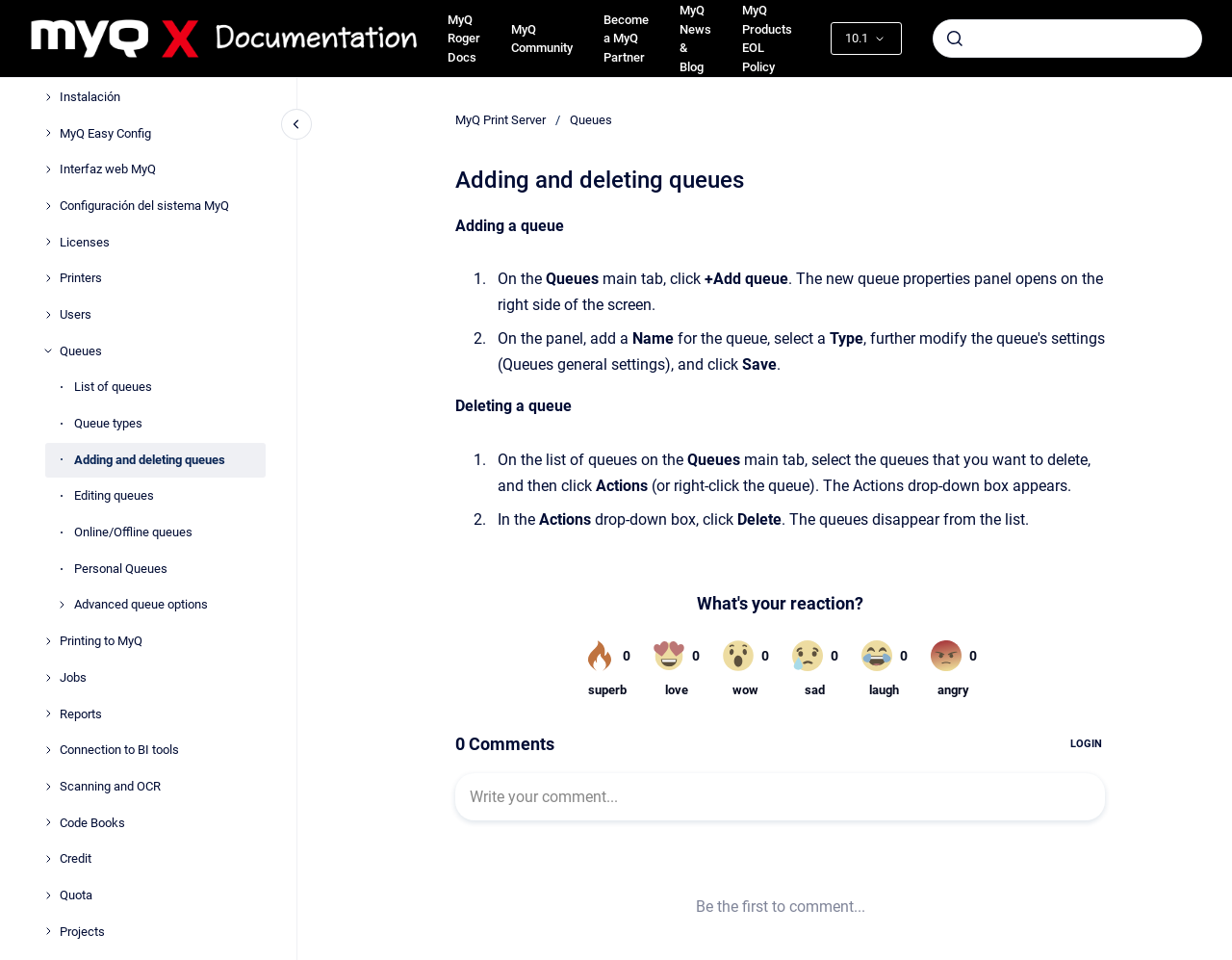How do you delete a queue?
By examining the image, provide a one-word or phrase answer.

Select and click